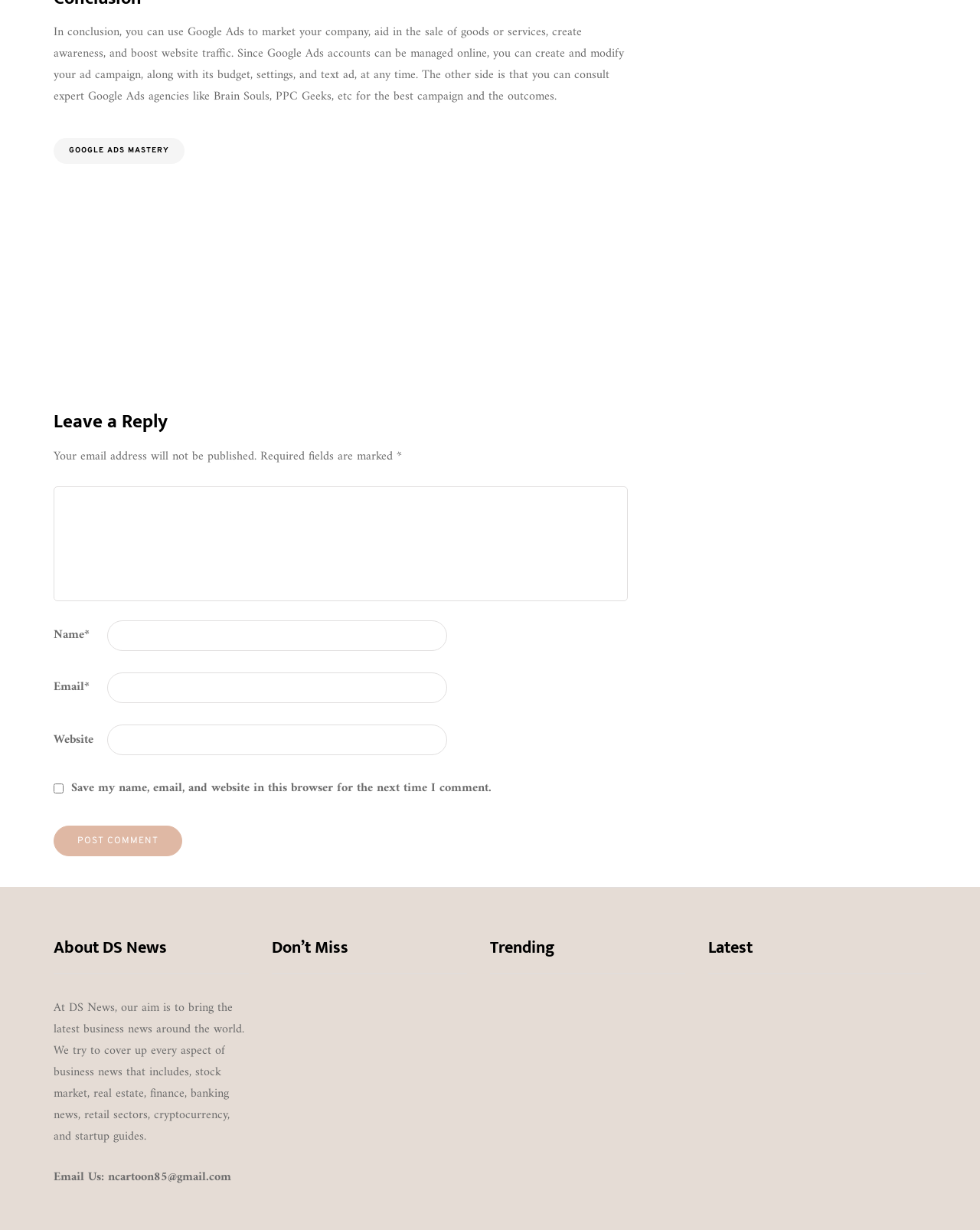Please locate the clickable area by providing the bounding box coordinates to follow this instruction: "View Backpack Intro".

None